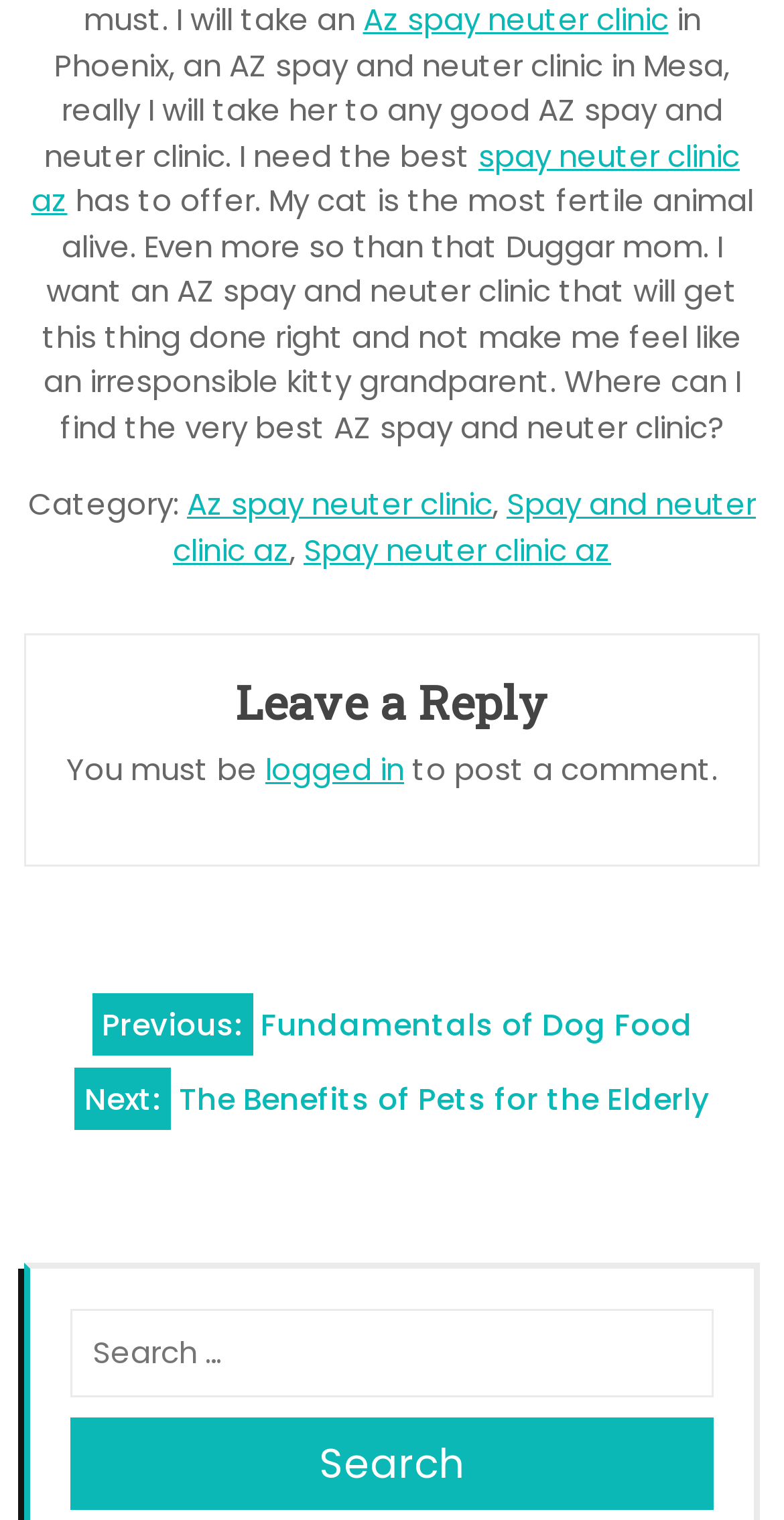What is the purpose of the searchbox?
Please provide a single word or phrase as your answer based on the image.

Search